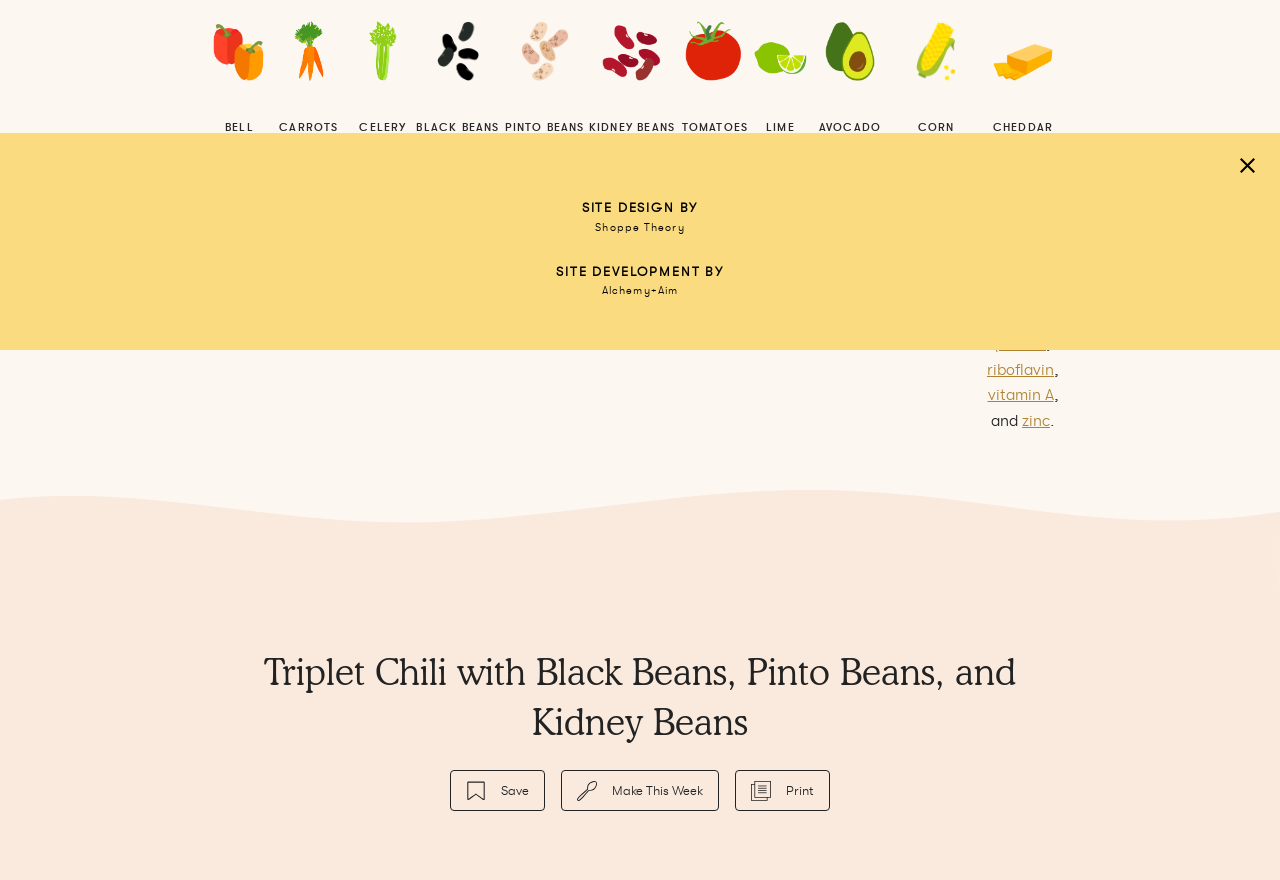Please locate the bounding box coordinates for the element that should be clicked to achieve the following instruction: "Read about TOMATOES". Ensure the coordinates are given as four float numbers between 0 and 1, i.e., [left, top, right, bottom].

[0.533, 0.138, 0.585, 0.153]